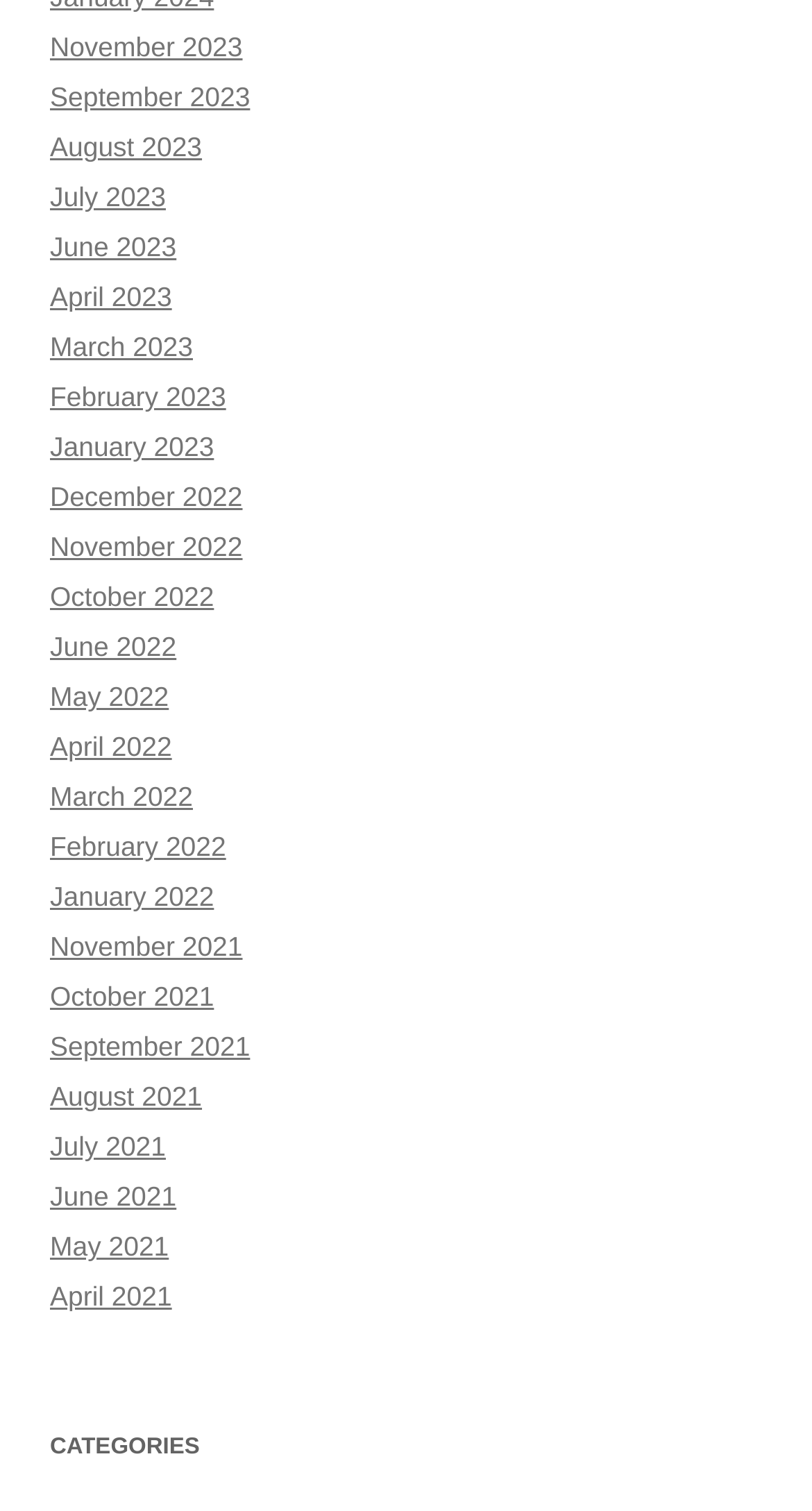What is the category heading?
Kindly offer a comprehensive and detailed response to the question.

I found a heading element with the text 'CATEGORIES', which suggests that it is the category heading.